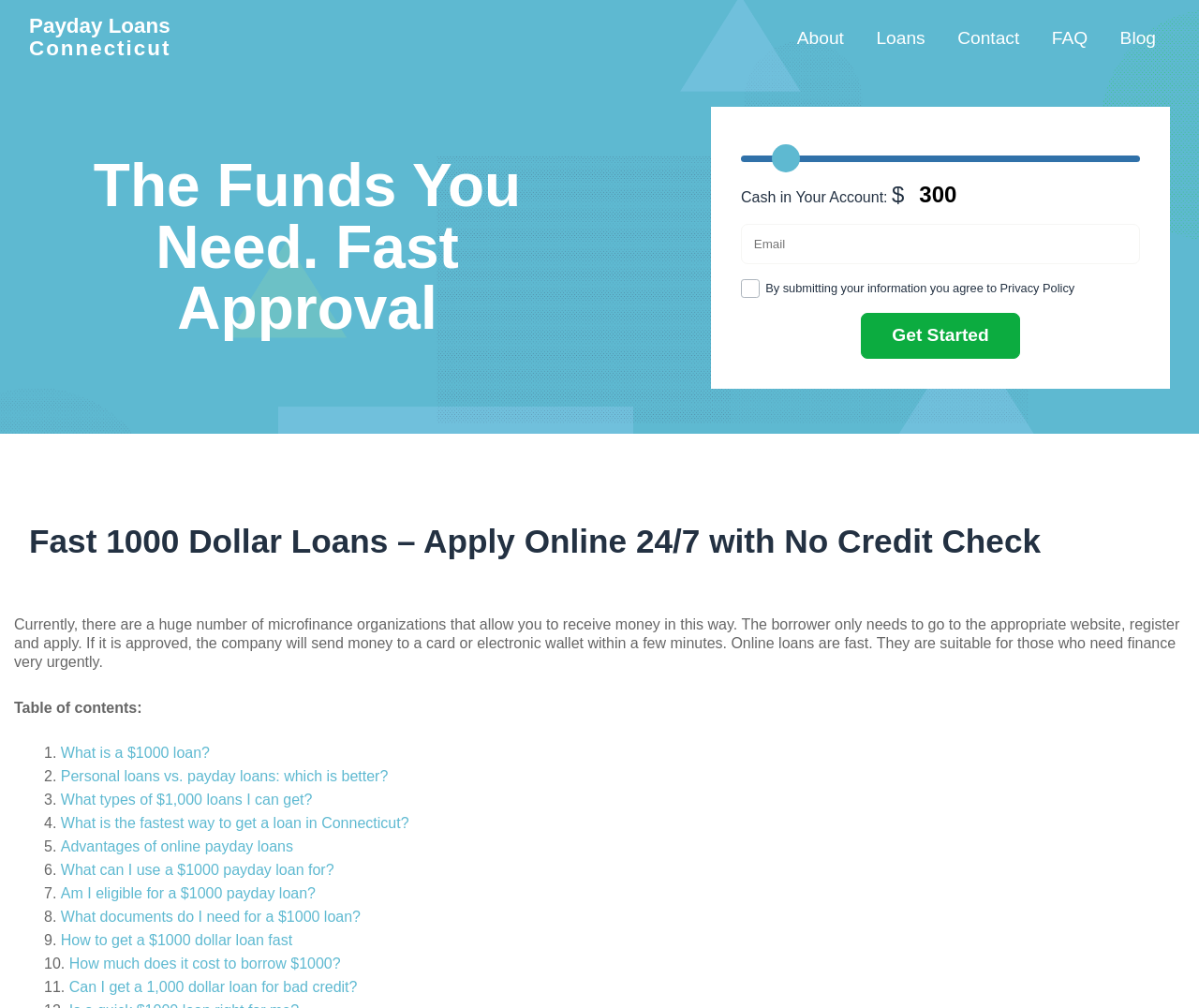Please reply with a single word or brief phrase to the question: 
How many links are in the table of contents?

11